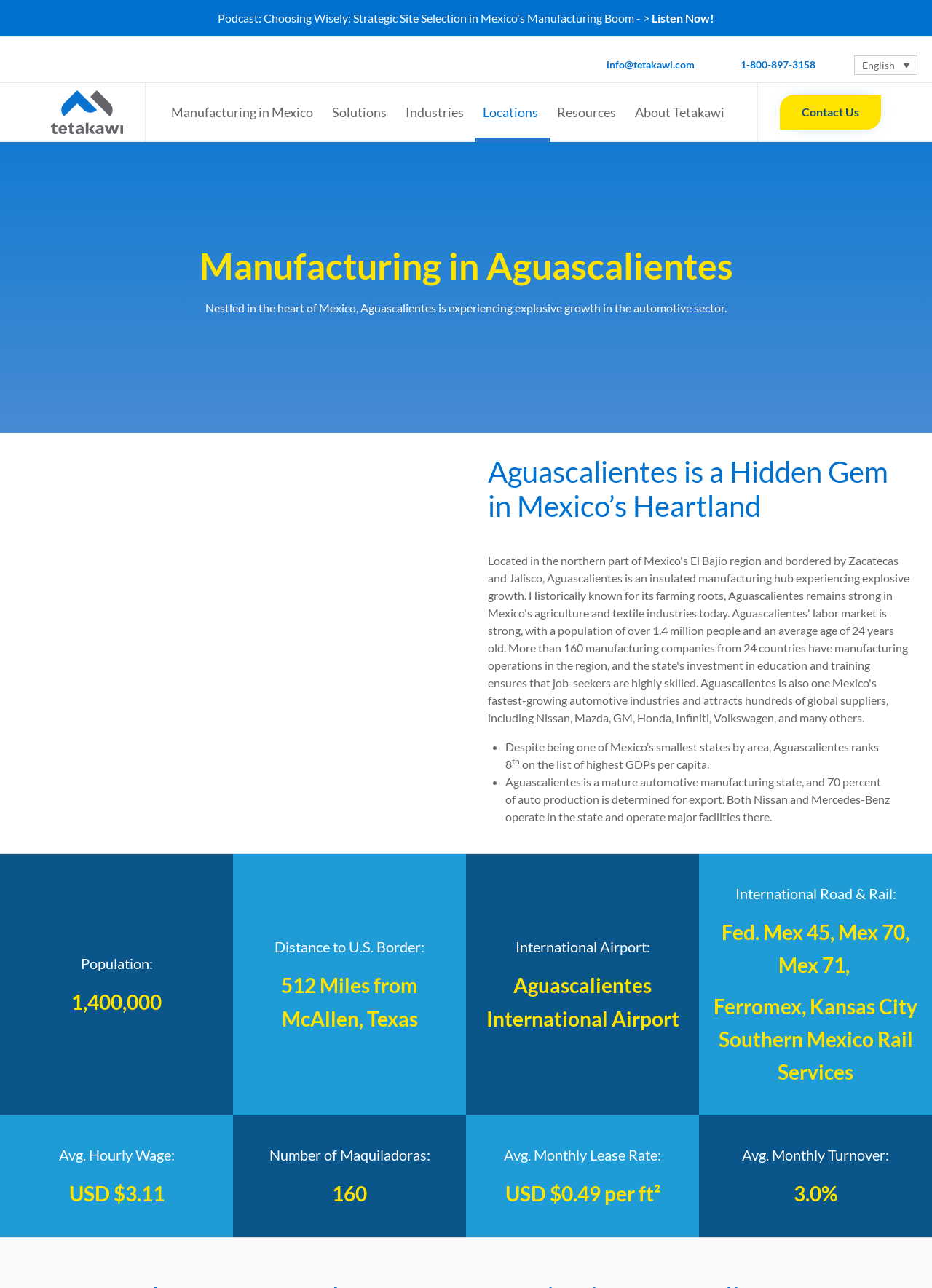What is the email address to contact Tetakawi?
Please respond to the question with a detailed and well-explained answer.

I found the email address by looking at the link with the text 'info@tetakawi.com' which is also a button, indicating it's a contact email.